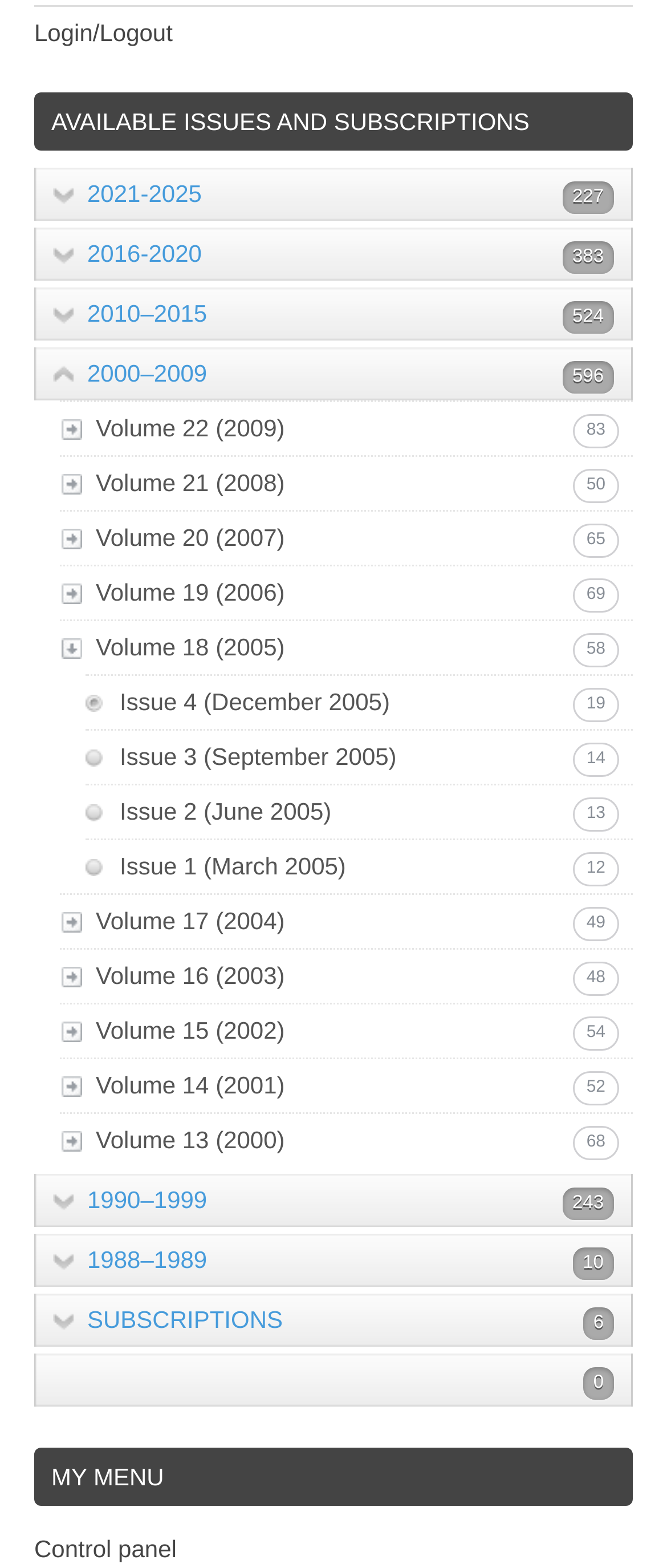Can you look at the image and give a comprehensive answer to the question:
How many volumes are listed on the webpage?

The webpage lists volumes from 2025 to 2010, and each volume has a corresponding link. By counting the number of volume links, we can determine that there are 34 volumes listed on the webpage.